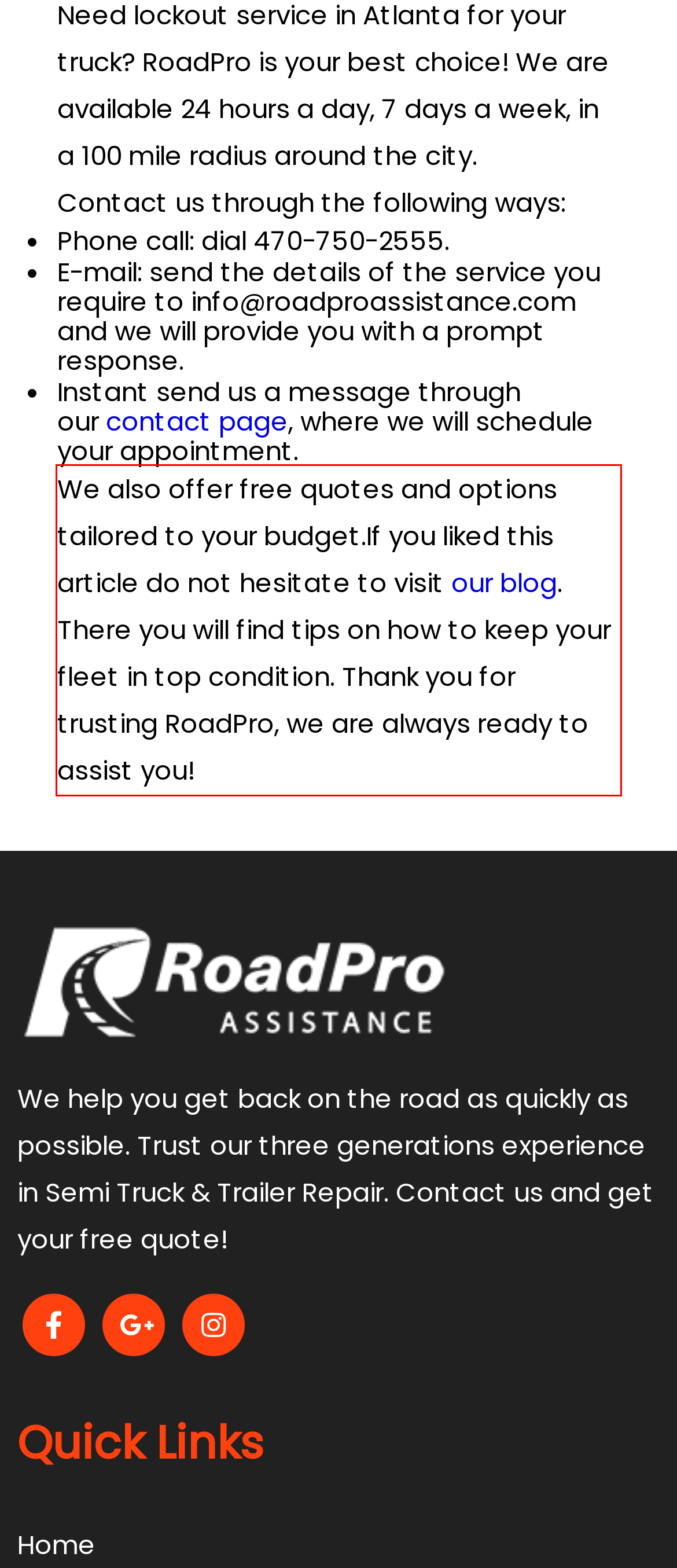Given a screenshot of a webpage with a red bounding box, extract the text content from the UI element inside the red bounding box.

We also offer free quotes and options tailored to your budget.If you liked this article do not hesitate to visit our blog. There you will find tips on how to keep your fleet in top condition. Thank you for trusting RoadPro, we are always ready to assist you!